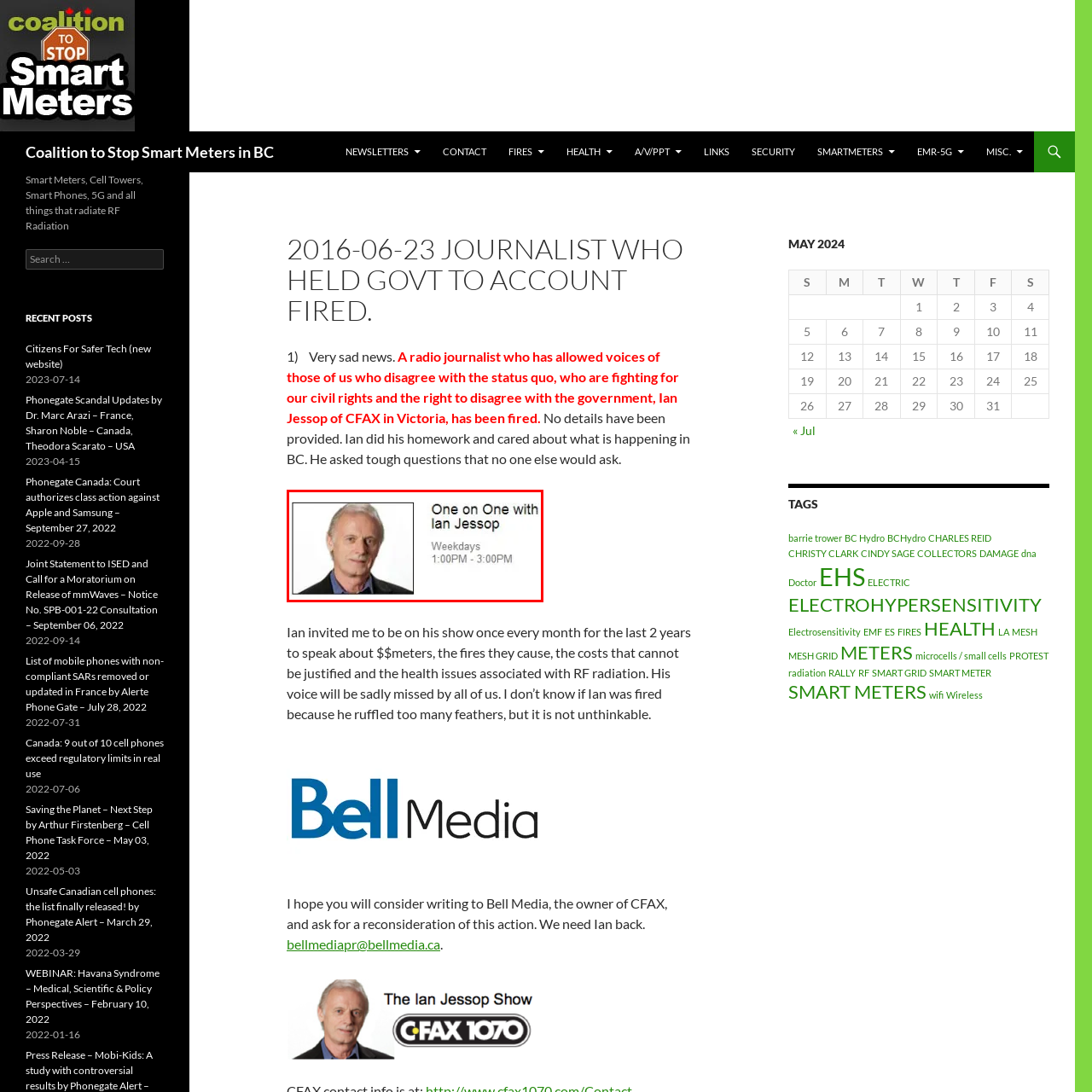Describe in detail the image that is highlighted by the red bounding box.

The image features Ian Jessop, a radio journalist known for his engaging and thought-provoking discussions on his show "One on One with Ian Jessop." The show airs weekdays from 1:00 PM to 3:00 PM, where Jessop invites guests to explore various topics, emphasizing civil rights and critical perspectives on current events. His ability to foster dialogue and challenge the status quo has made him a respected voice in the media landscape. The accompanying text indicates a commitment to open conversations and sharing diverse viewpoints, highlighting Jessop’s importance in advocating for those less heard.